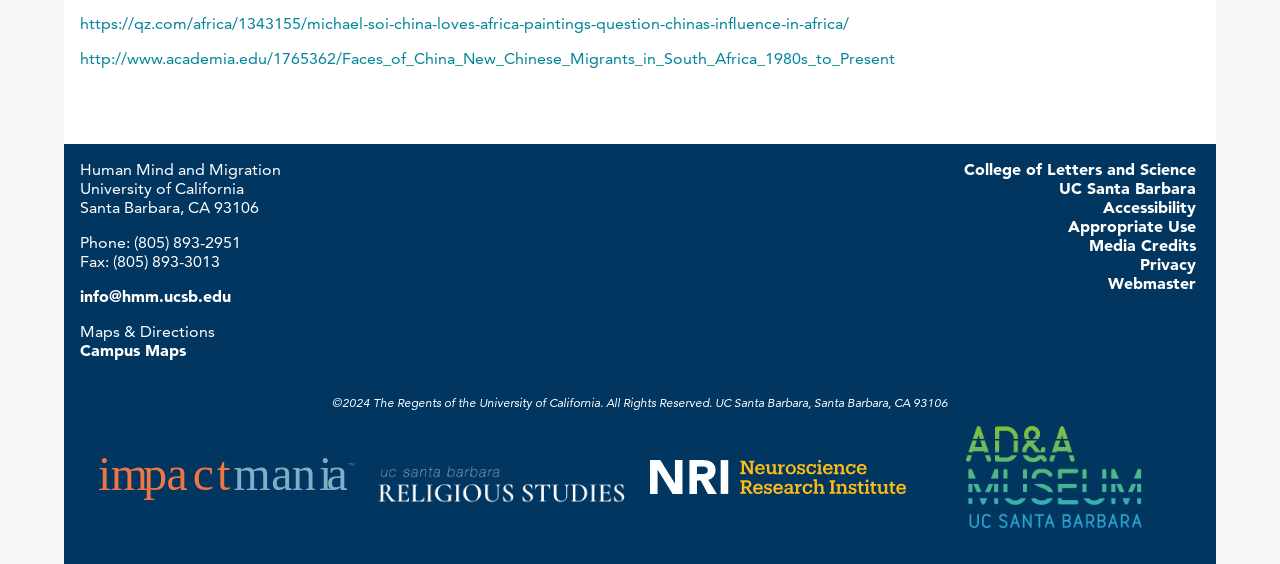Determine the bounding box coordinates of the element that should be clicked to execute the following command: "Learn about the College of Letters and Science".

[0.753, 0.282, 0.934, 0.317]